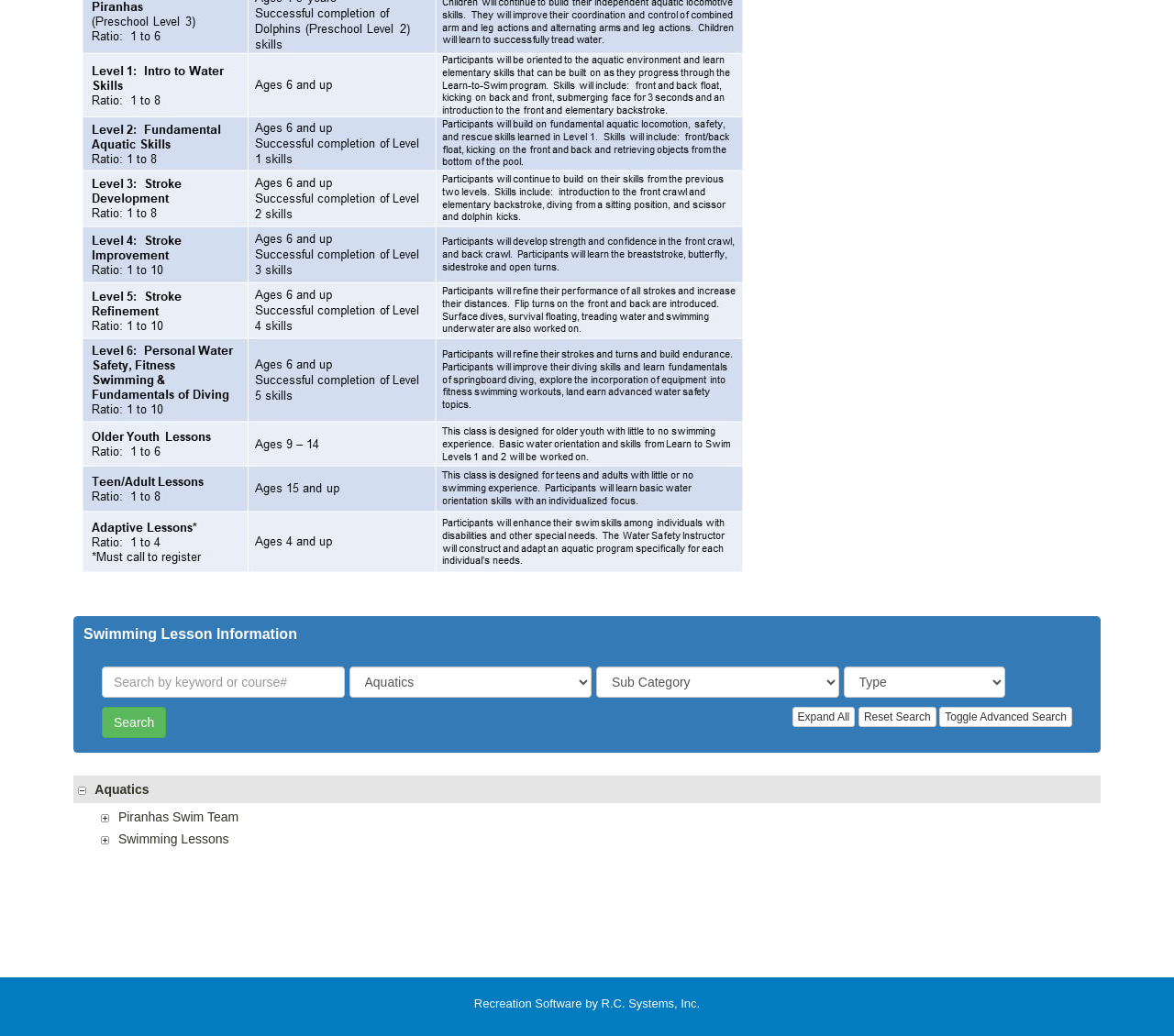How many categories of swimming lessons are listed?
Can you provide a detailed and comprehensive answer to the question?

There are three generic elements listed below the 'Swimming Lesson Information' heading: 'Aquatics', 'Piranhas Swim Team', and 'Swimming Lessons'. These elements likely represent different categories of swimming lessons.